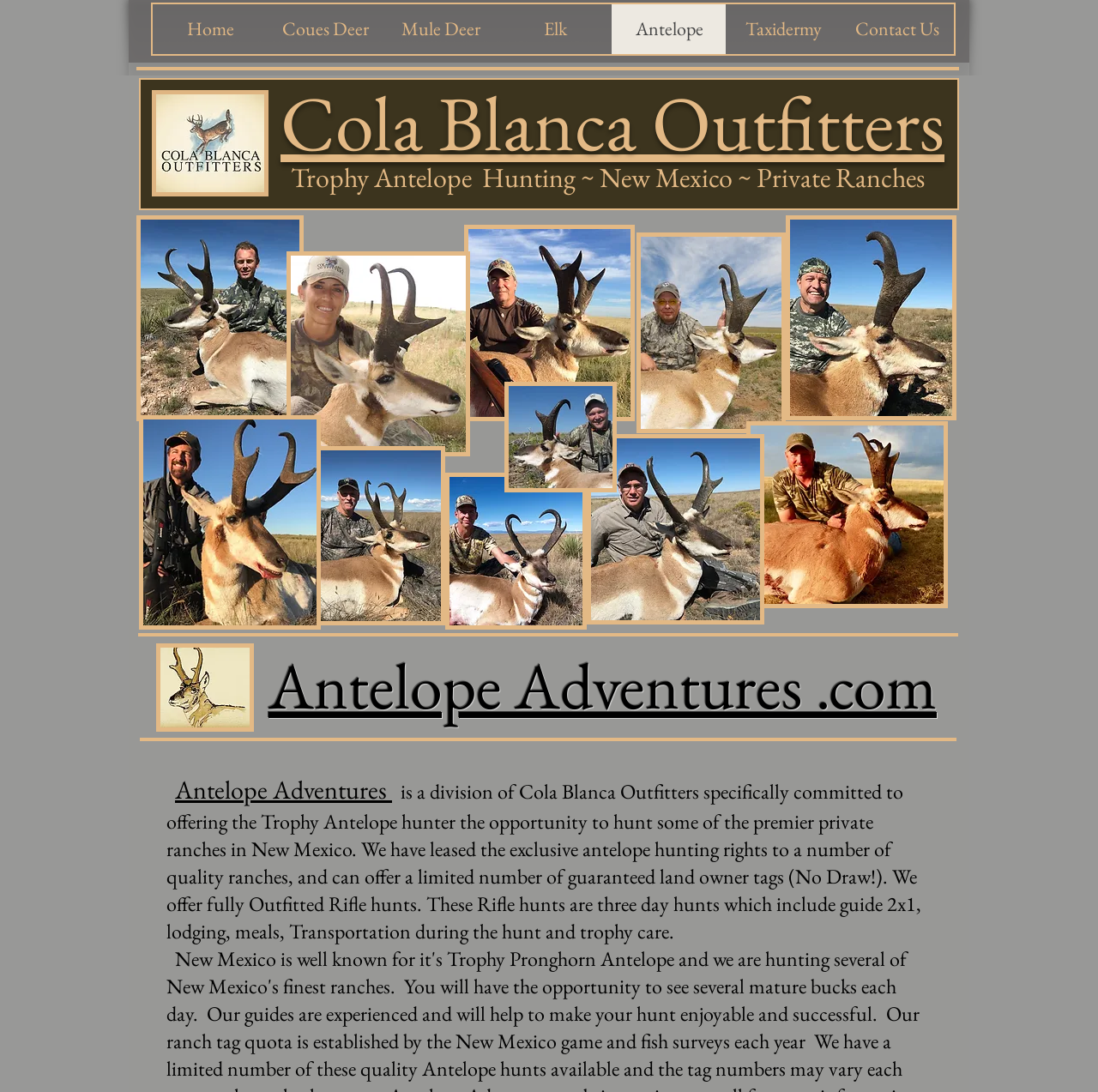Determine the bounding box for the UI element as described: "Mule Deer". The coordinates should be represented as four float numbers between 0 and 1, formatted as [left, top, right, bottom].

[0.348, 0.004, 0.453, 0.049]